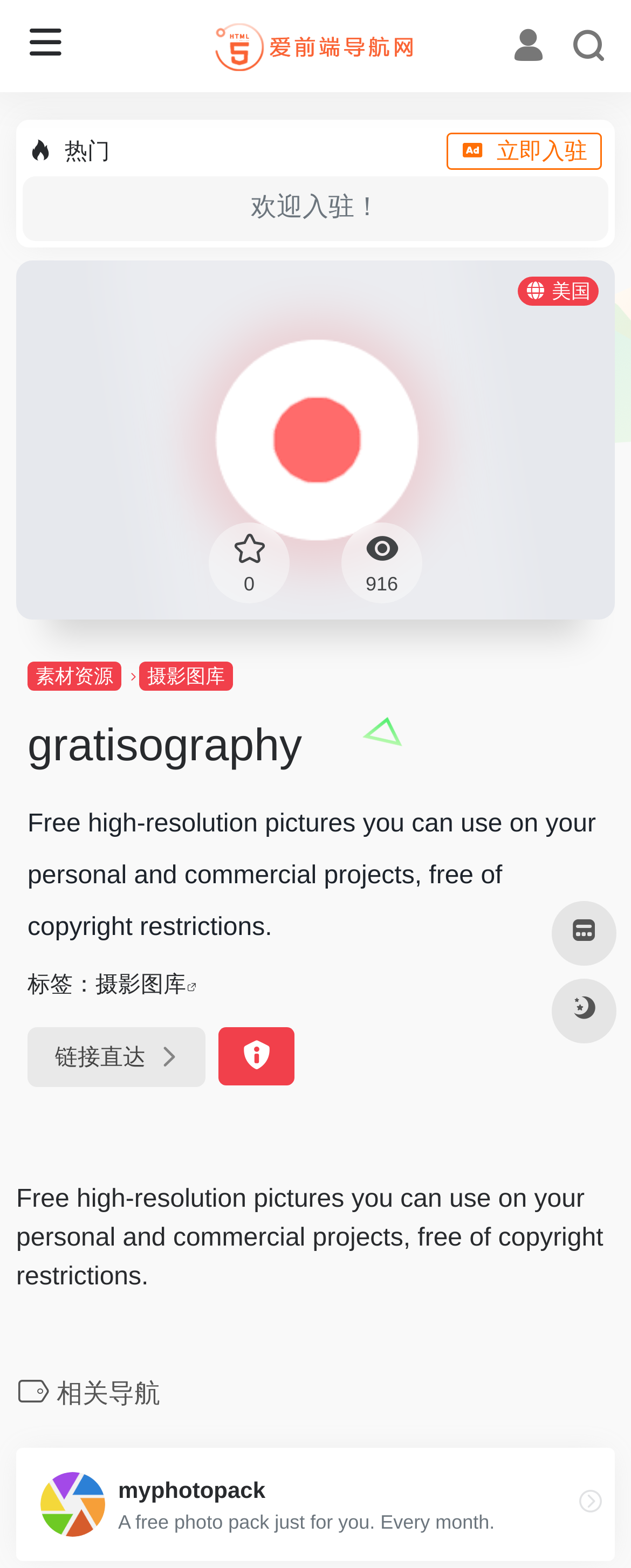Please identify the bounding box coordinates of the element I need to click to follow this instruction: "Browse the free high-resolution pictures".

[0.044, 0.516, 0.944, 0.6]